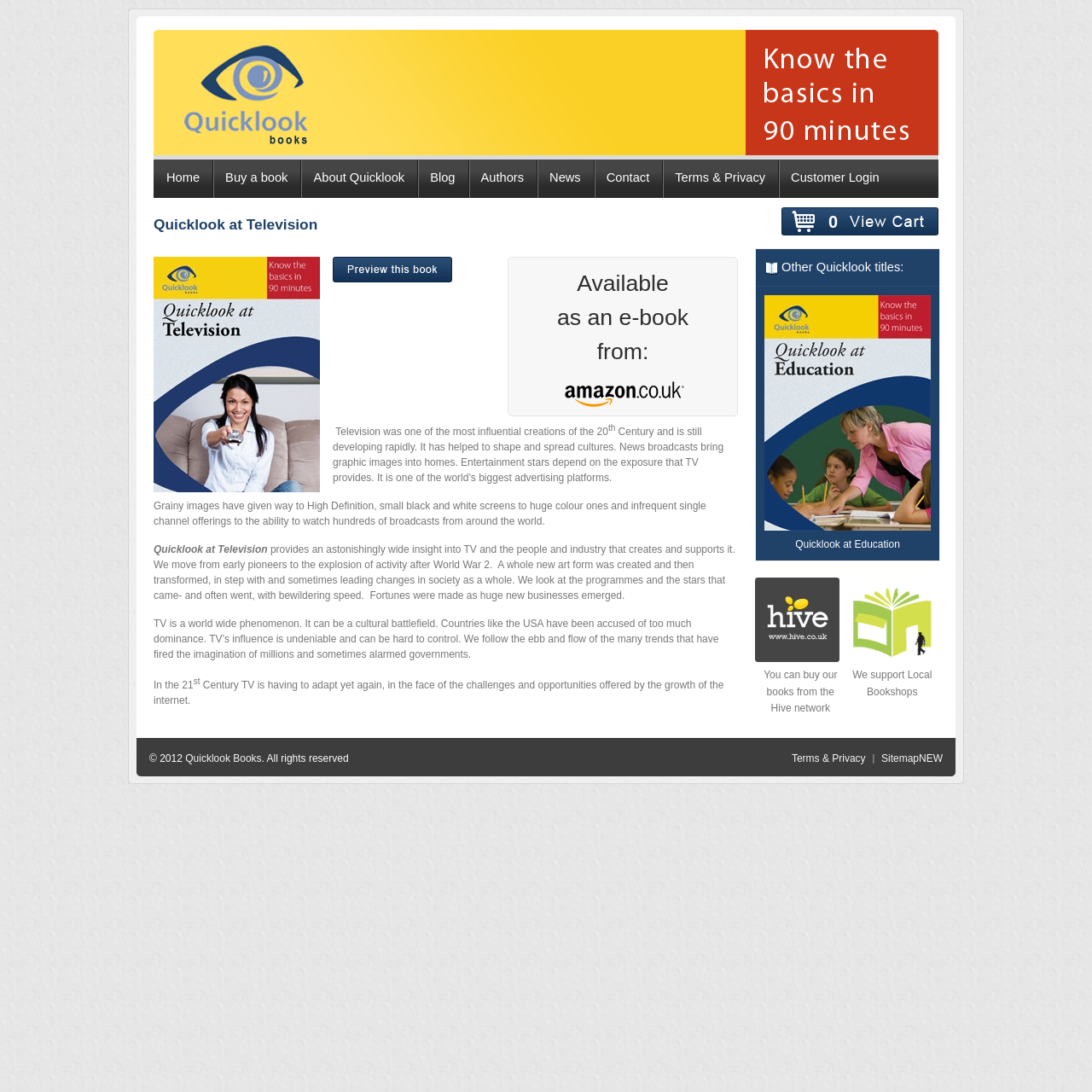Please determine the bounding box coordinates of the element to click on in order to accomplish the following task: "Visit the 'Blog' page". Ensure the coordinates are four float numbers ranging from 0 to 1, i.e., [left, top, right, bottom].

[0.382, 0.146, 0.429, 0.18]